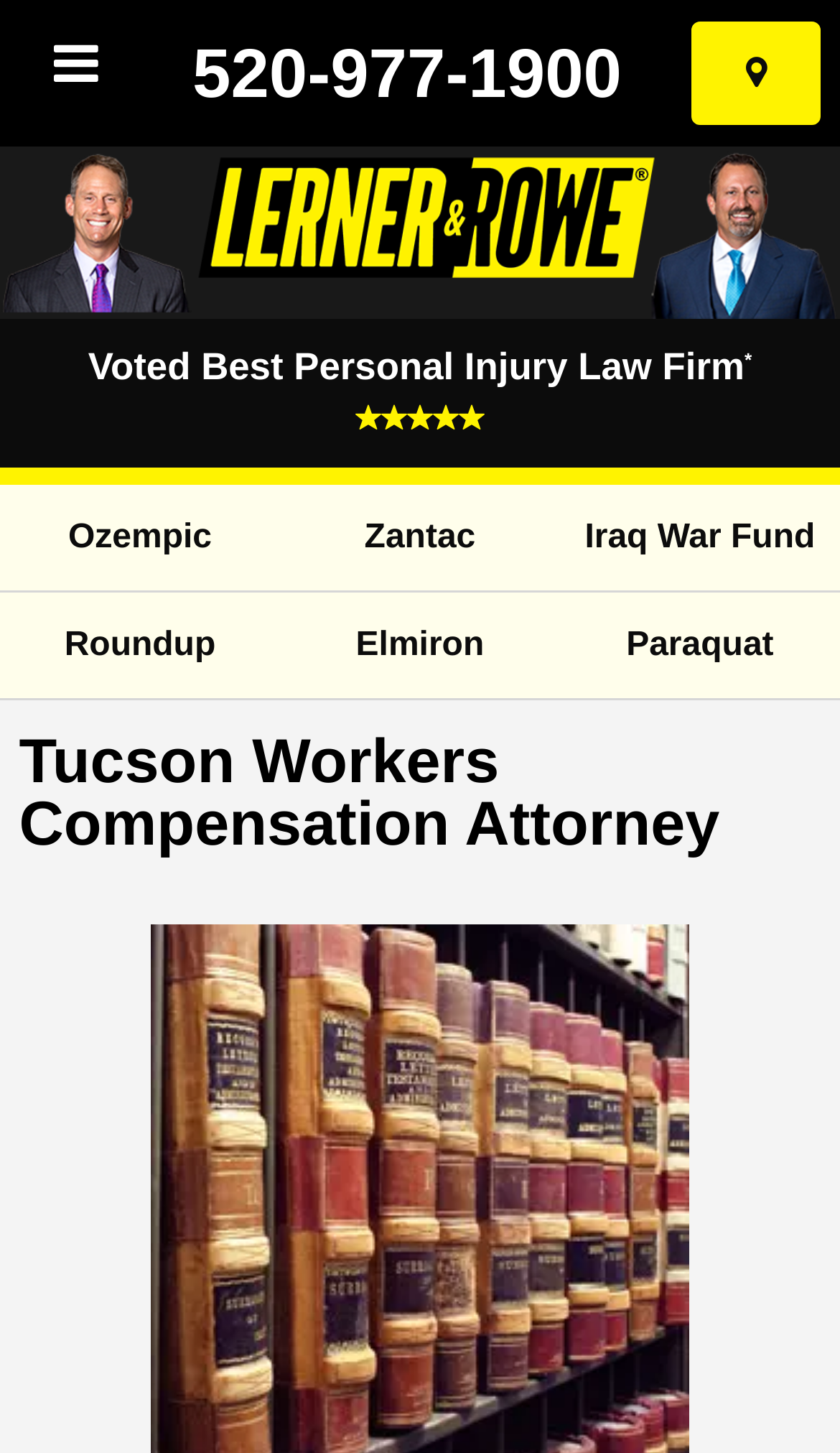Given the element description, predict the bounding box coordinates in the format (top-left x, top-left y, bottom-right x, bottom-right y). Make sure all values are between 0 and 1. Here is the element description: Tucson Workers Compensation Attorney

[0.023, 0.501, 0.857, 0.591]